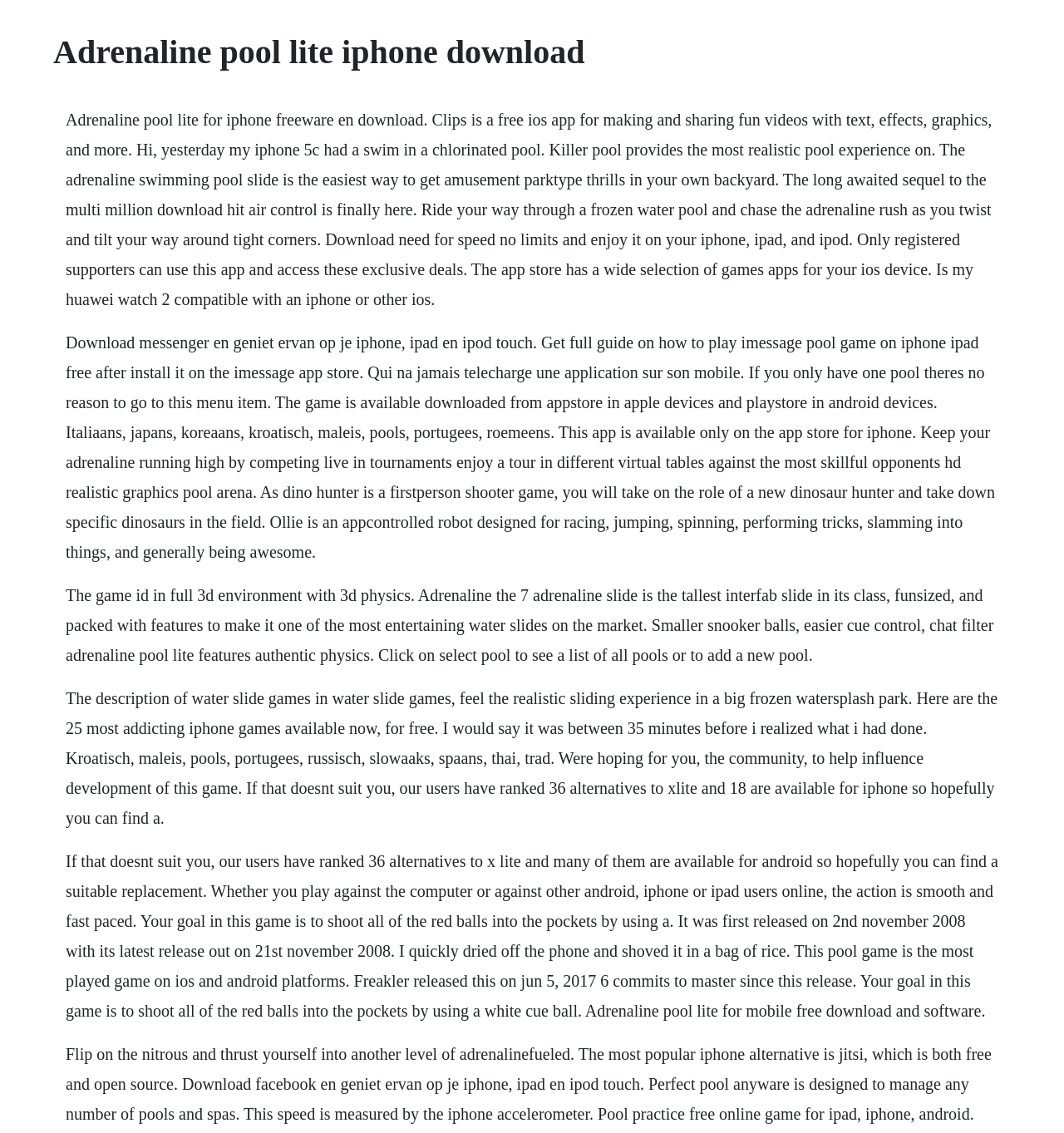Can users play against others online?
Please give a well-detailed answer to the question.

One of the static text elements mentions 'Whether you play against the computer or against other android, iphone or ipad users online', implying that users have the option to play against others online.